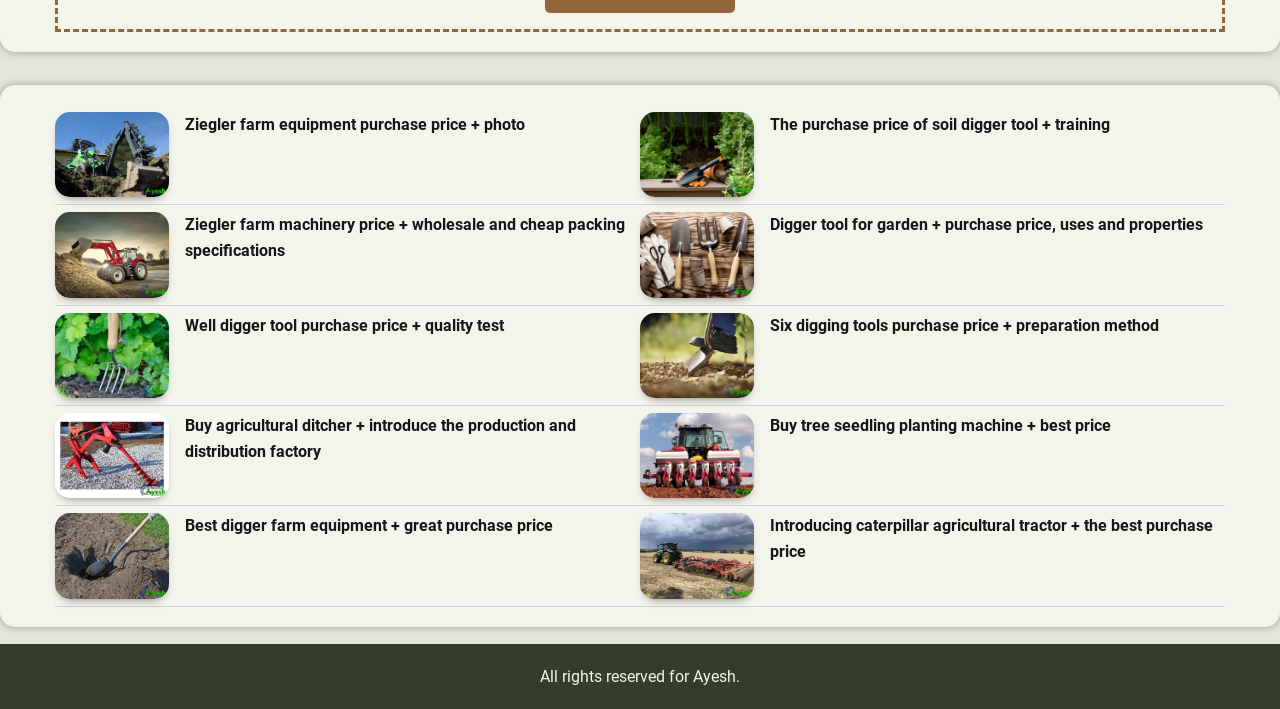Please determine the bounding box coordinates of the element to click in order to execute the following instruction: "Learn about the purchase price of soil digger tool and training". The coordinates should be four float numbers between 0 and 1, specified as [left, top, right, bottom].

[0.5, 0.158, 0.589, 0.278]